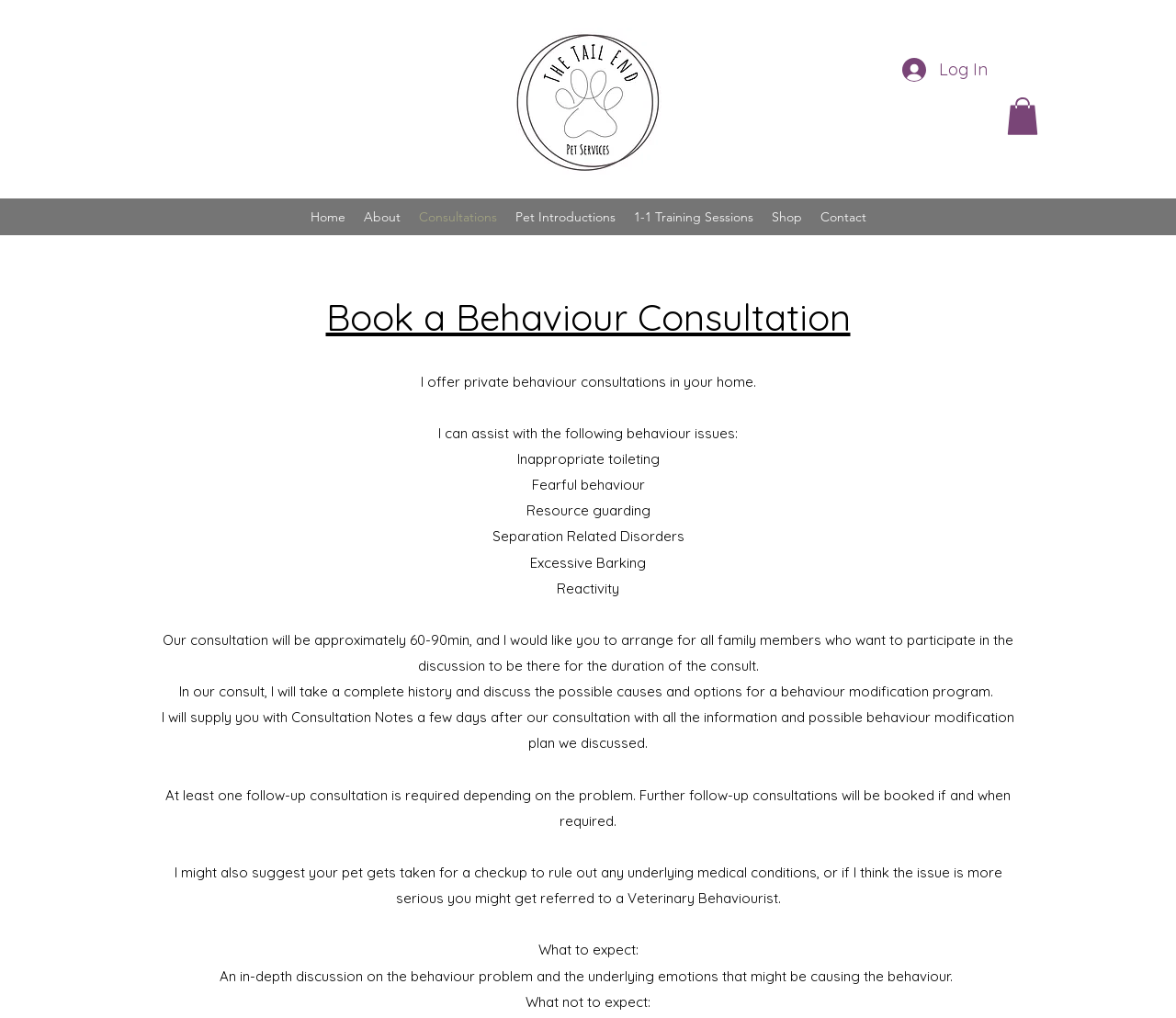Provide a comprehensive caption for the webpage.

The webpage is about cat behavior consultations, specifically introducing cats to existing pets, litterbox aversions, aggressive behaviors, and pet training app-based courses. 

At the top left of the page, there is a black and white circular logo of The Tail End Pets, consisting of a paw print outline with the words "THE TAIL END". 

On the top right, there are three buttons: an empty button, a "Log In" button, and a navigation menu labeled "Site". The navigation menu contains links to "Home", "About", "Consultations", "Pet Introductions", "1-1 Training Sessions", "Shop", and "Contact".

Below the navigation menu, there is a heading "Book a Behaviour Consultation". Underneath, there is a paragraph of text explaining that the consultations are private and take place in the client's home. 

The page then lists the behavior issues that the consultant can assist with, including inappropriate toileting, fearful behavior, resource guarding, separation-related disorders, excessive barking, reactivity, and more. 

Further down, there is a detailed description of what to expect from the consultation, including the duration, the discussion of possible causes and behavior modification programs, and the supply of consultation notes. It also mentions that at least one follow-up consultation is required and that further follow-ups may be booked if necessary. 

Additionally, the consultant may suggest a veterinary checkup to rule out underlying medical conditions or refer the client to a veterinary behaviorist if the issue is more serious. 

Finally, there are two sections labeled "What to expect" and "What not to expect" from the consultation, which provide more information on the in-depth discussion of behavior problems and underlying emotions, and what the consultation will not cover.